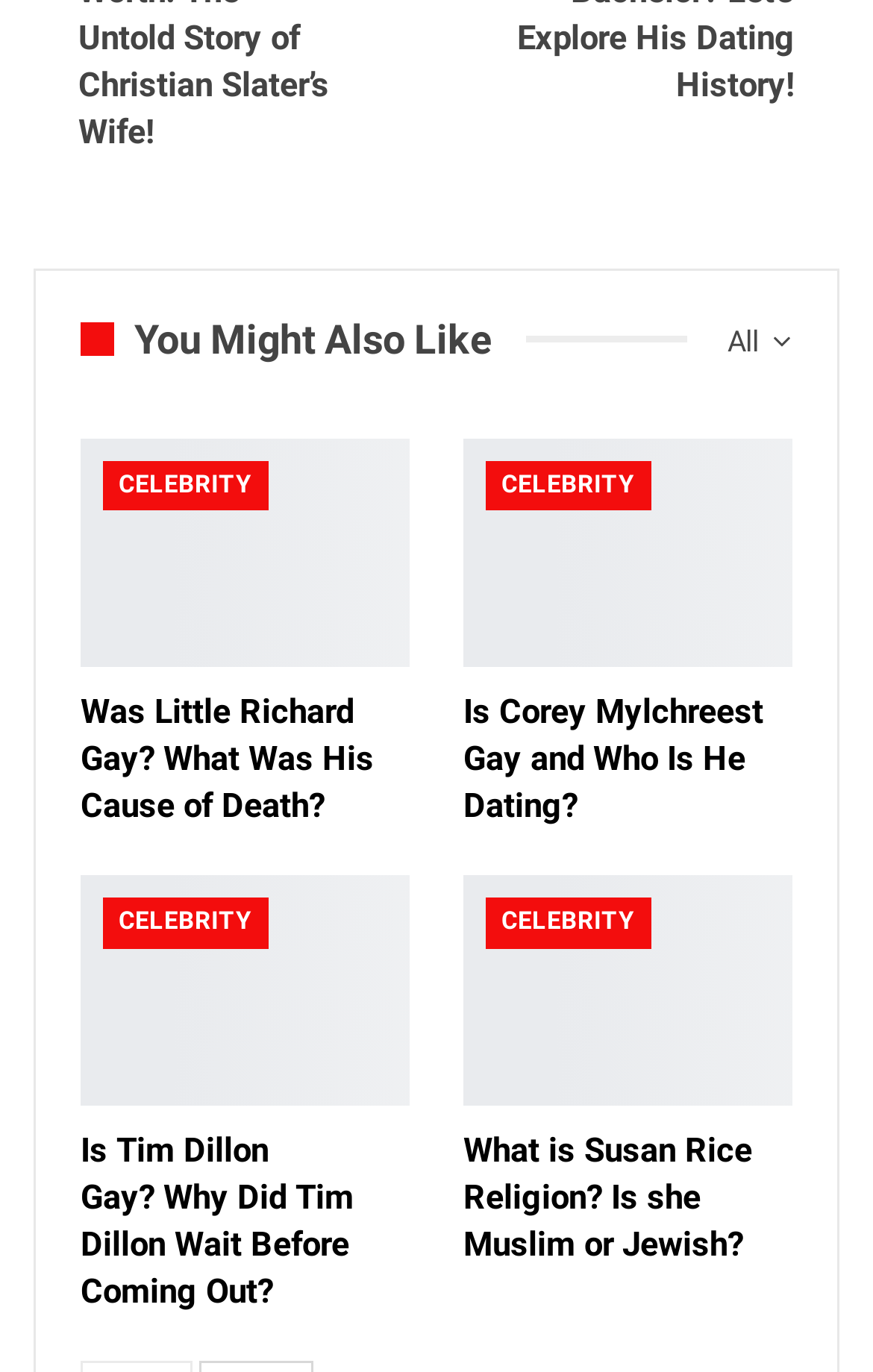Please identify the bounding box coordinates for the region that you need to click to follow this instruction: "Explore 'CELEBRITY'".

[0.118, 0.335, 0.307, 0.372]